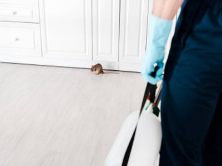Given the content of the image, can you provide a detailed answer to the question?
What is the title of the accompanying article?

The image is accompanied by an article titled 'Sydney Pest Control: The Role of Proper Ventilation in Pest Prevention', which explores strategies for preventing pest infestations through proper home maintenance and environmental management, emphasizing the significance of effective pest control solutions in maintaining a clean and safe living space.